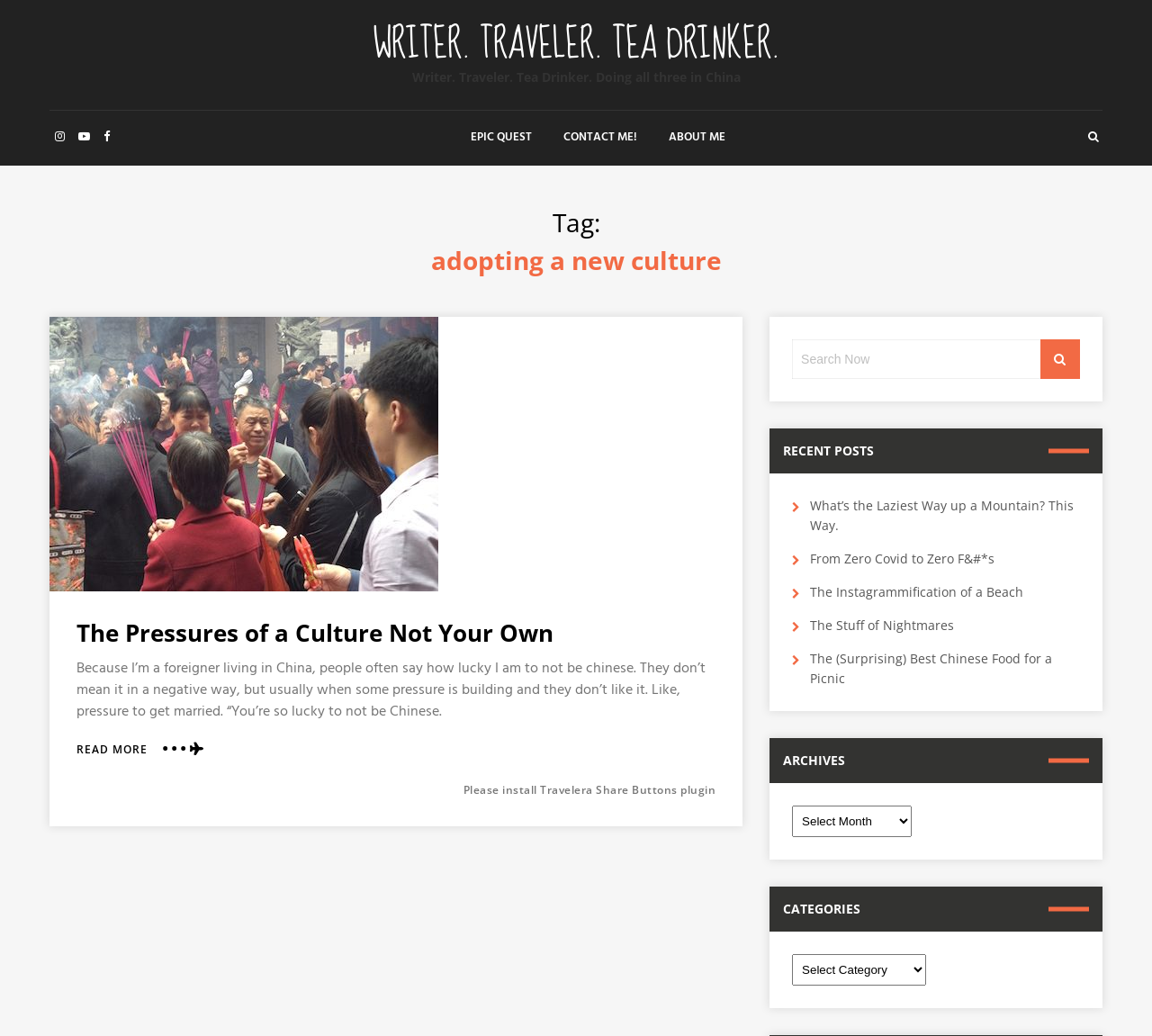What social media platforms are linked on the webpage?
From the screenshot, supply a one-word or short-phrase answer.

Instagram, YouTube, Facebook